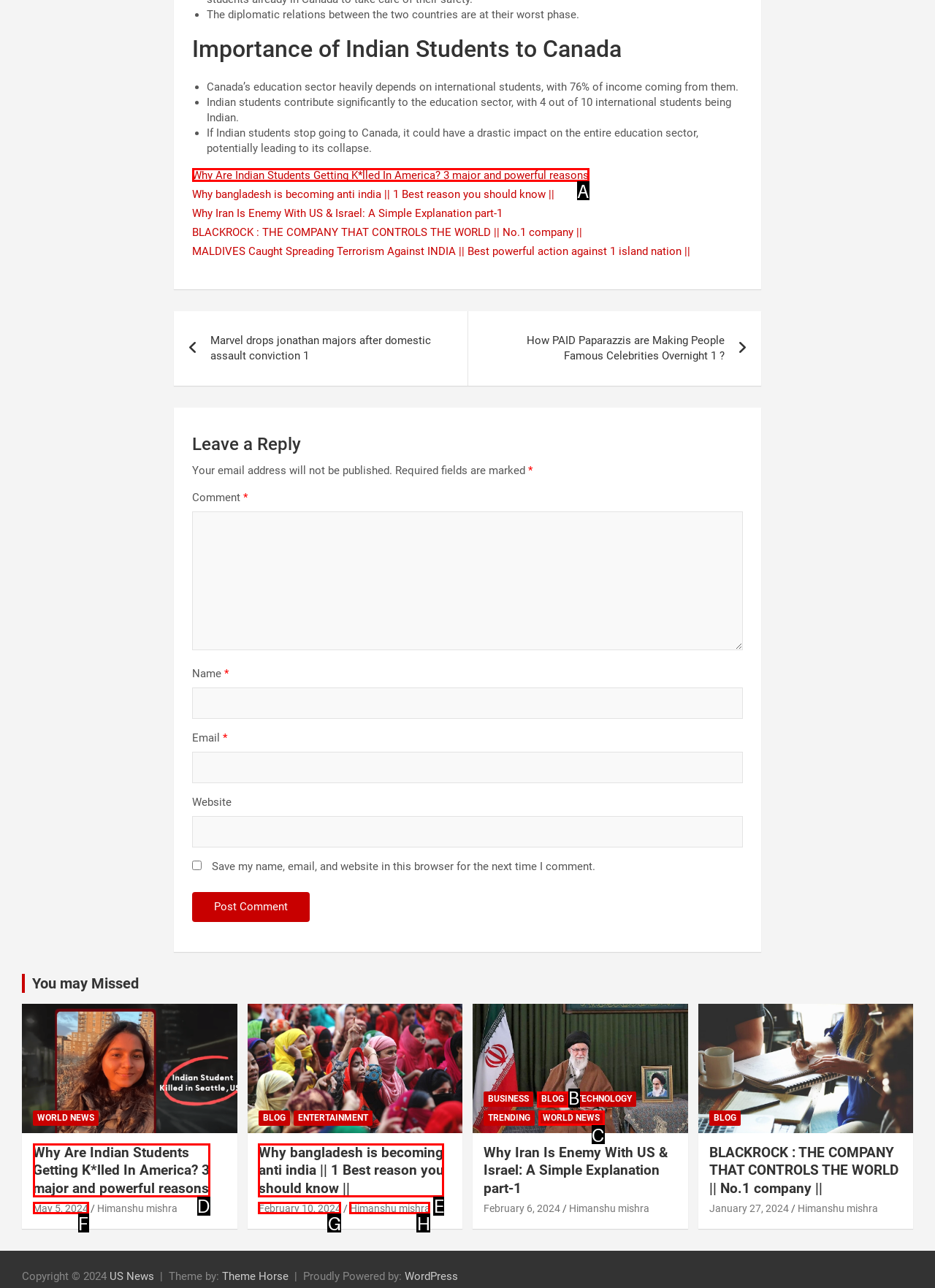Tell me the correct option to click for this task: Click the 'Why Are Indian Students Getting K*lled In America?' link
Write down the option's letter from the given choices.

A